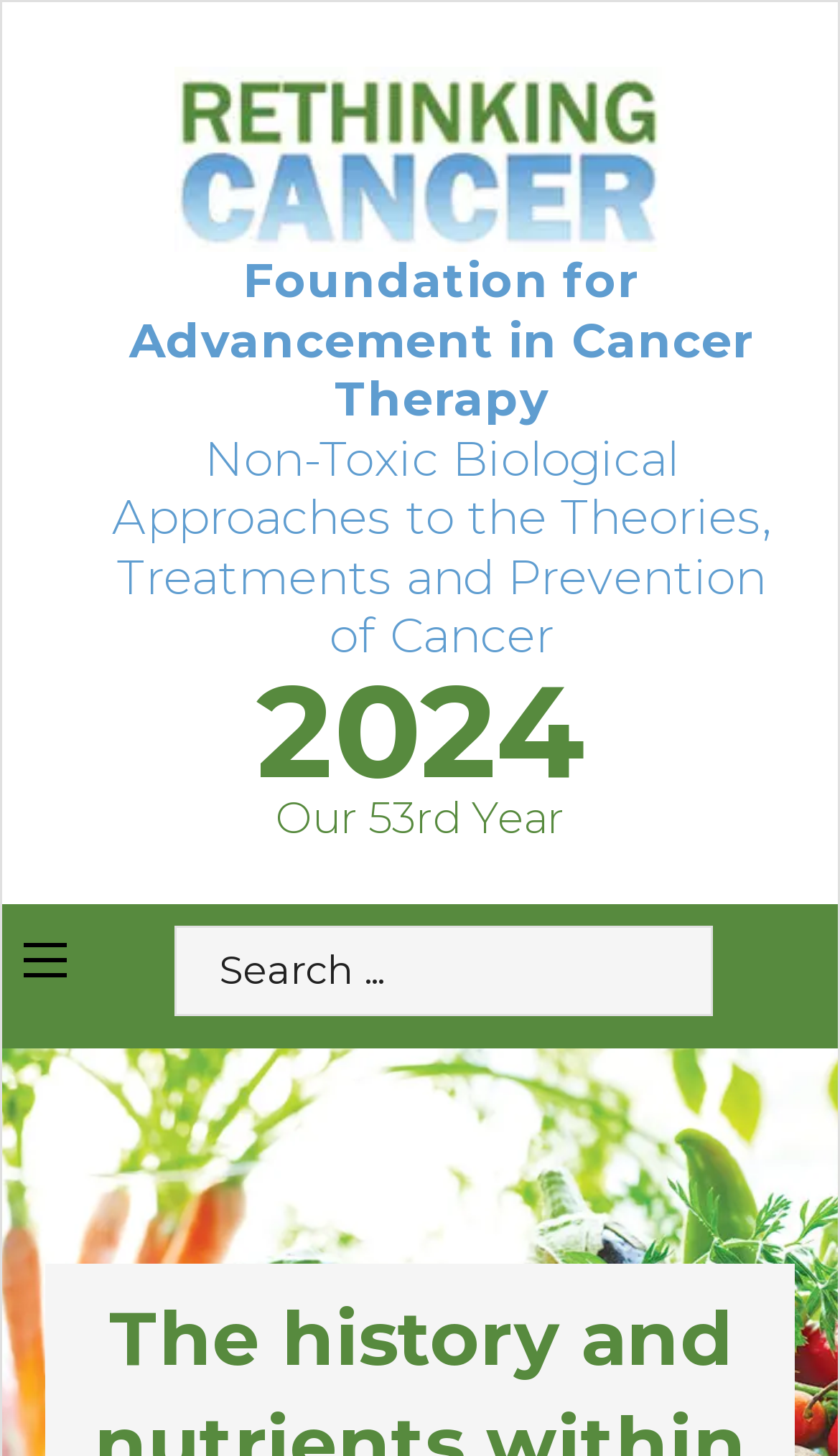Answer succinctly with a single word or phrase:
What is the current year?

2024